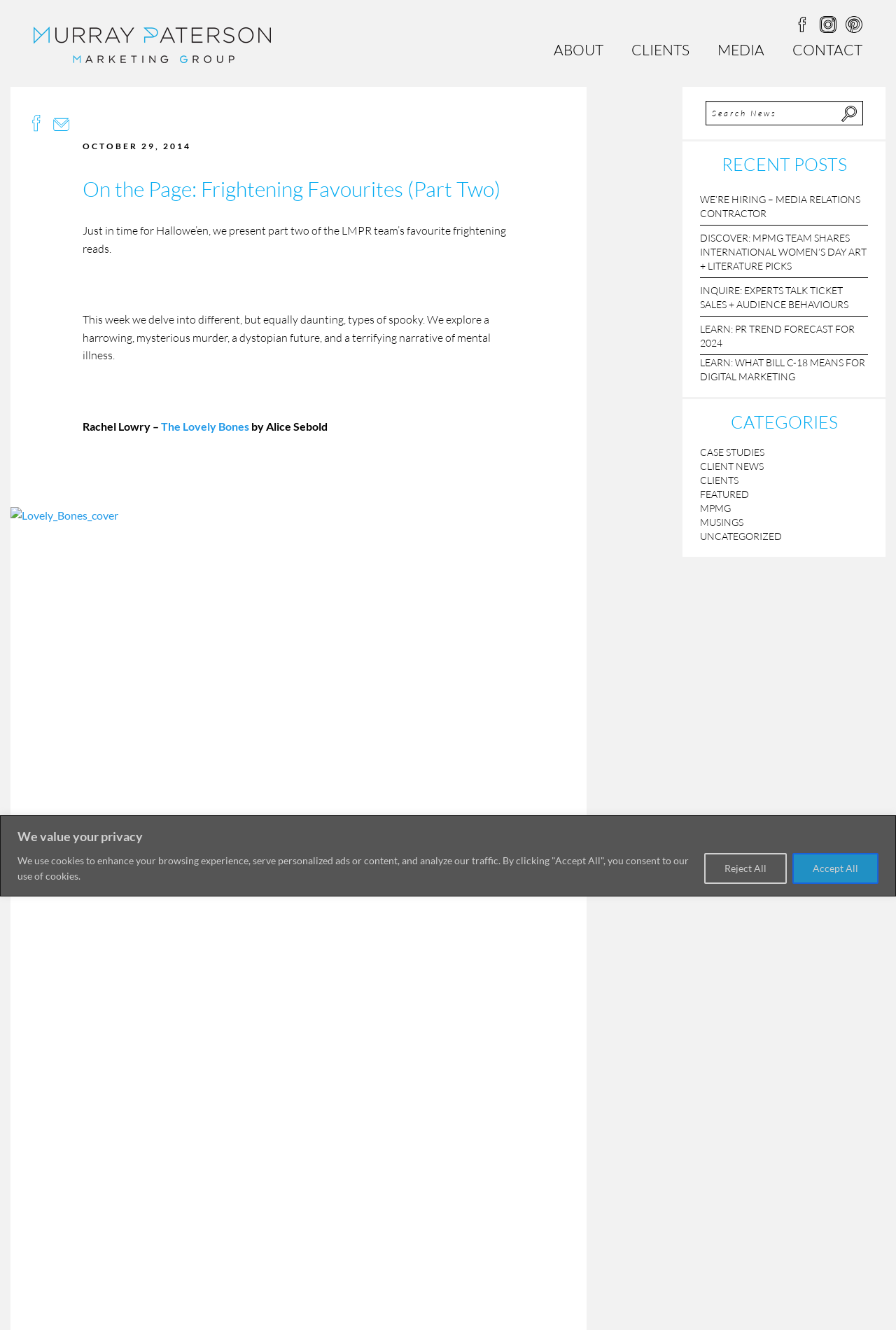Determine the bounding box coordinates of the UI element that matches the following description: "Reject All". The coordinates should be four float numbers between 0 and 1 in the format [left, top, right, bottom].

[0.786, 0.641, 0.878, 0.665]